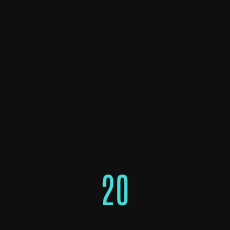What is the significance of the subtle text?
Based on the screenshot, give a detailed explanation to answer the question.

The subtle text below the number '20' enhances the visual appeal and conveys the significance of the team, suggesting a robust and capable workforce dedicated to delivering quality mobile car wash services.